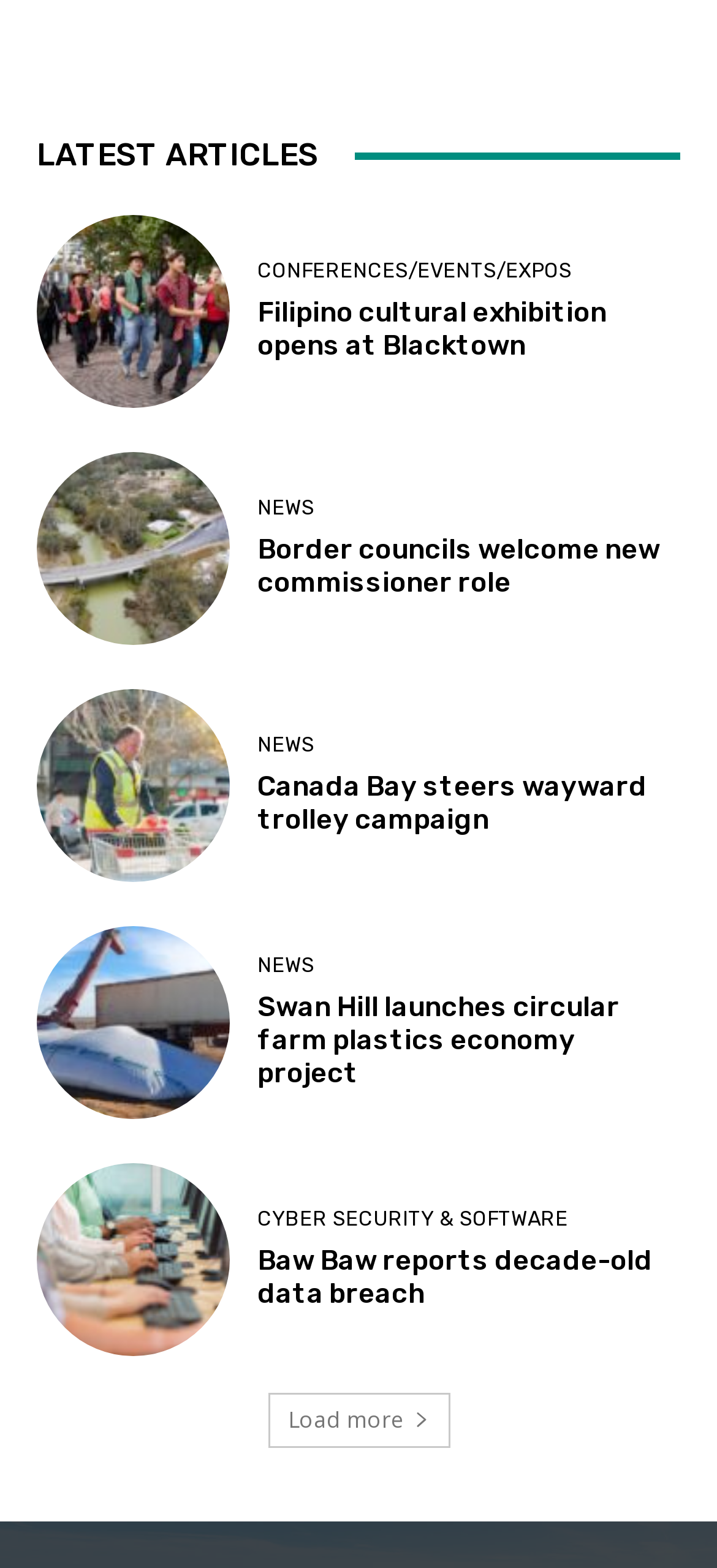Find the bounding box coordinates for the area that must be clicked to perform this action: "View Border councils welcome new commissioner role".

[0.359, 0.34, 0.921, 0.382]